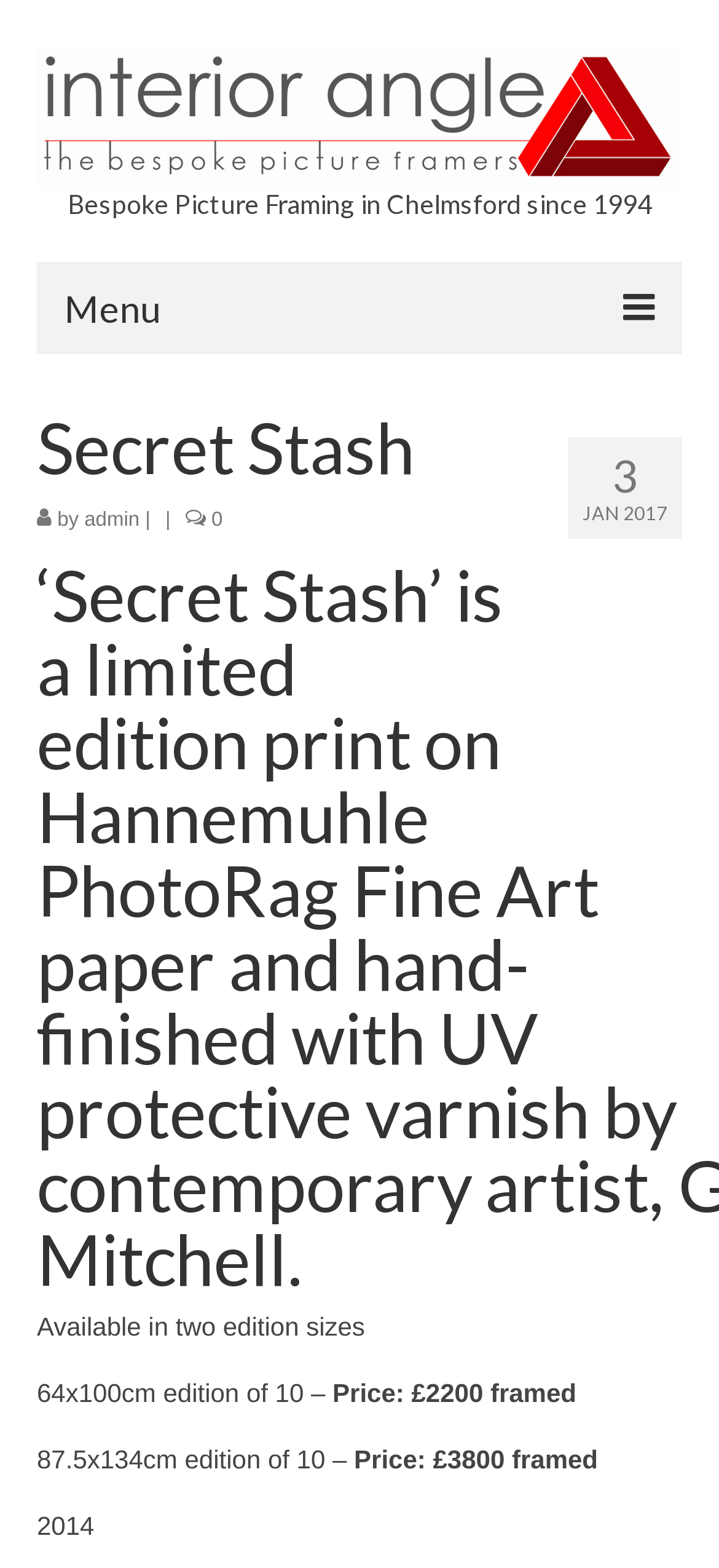Could you please study the image and provide a detailed answer to the question:
What is the name of the artist?

I found the answer by looking at the heading that describes the artwork, which mentions 'contemporary artist, Gavin Mitchell'.